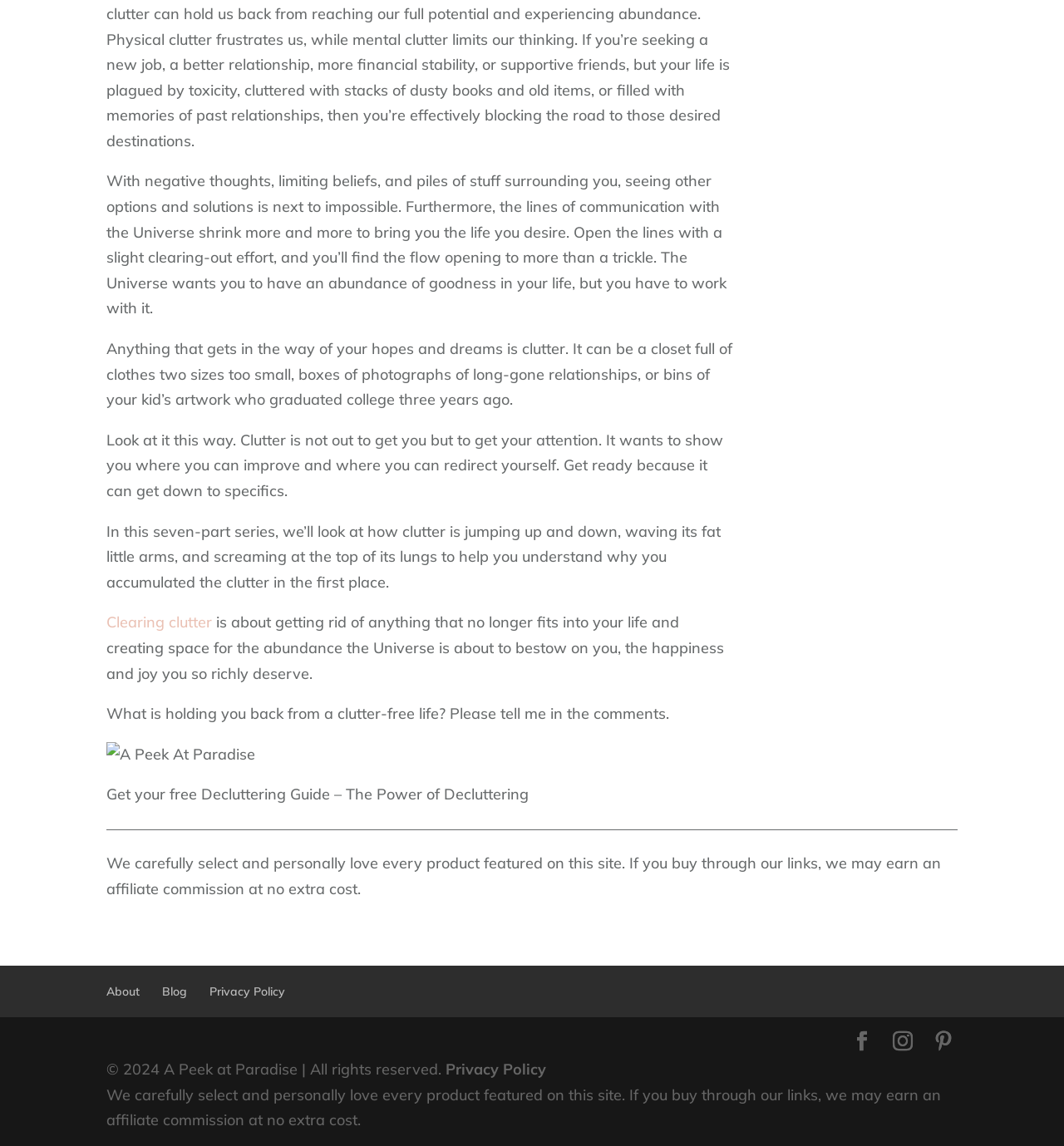Please identify the bounding box coordinates for the region that you need to click to follow this instruction: "View 'Privacy Policy'".

[0.419, 0.925, 0.513, 0.941]